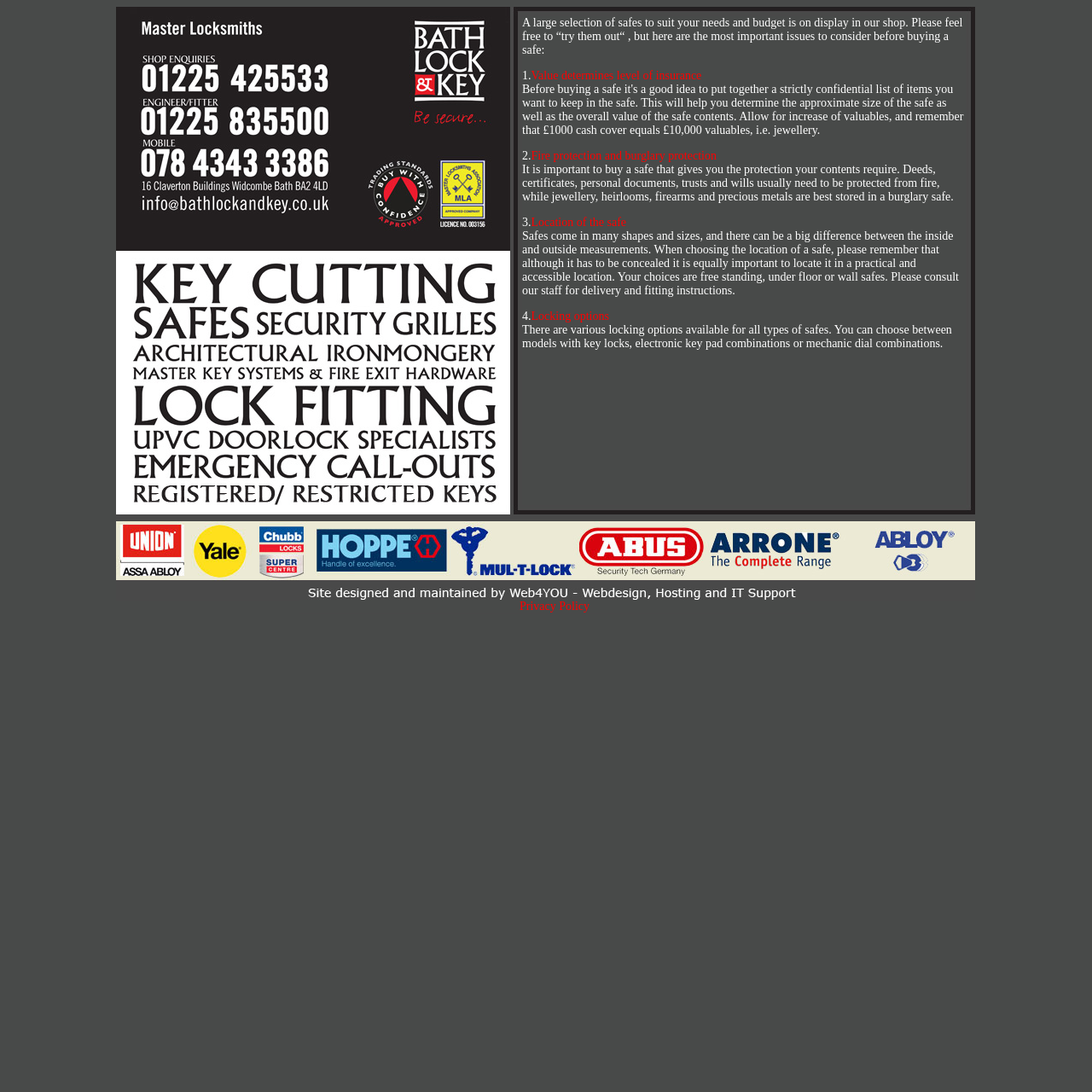Please locate the bounding box coordinates of the element's region that needs to be clicked to follow the instruction: "Get Mobile service". The bounding box coordinates should be provided as four float numbers between 0 and 1, i.e., [left, top, right, bottom].

[0.127, 0.126, 0.305, 0.165]